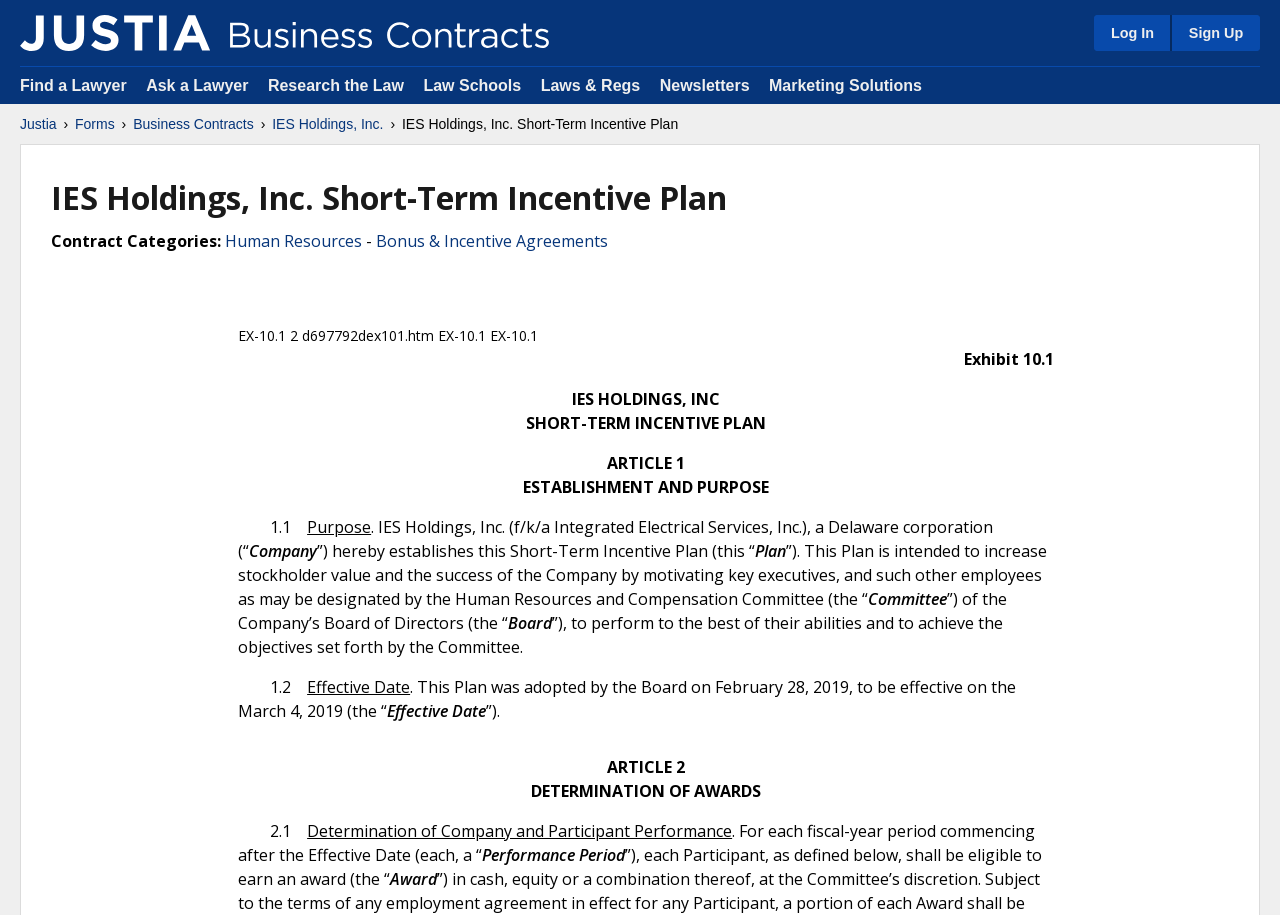From the screenshot, find the bounding box of the UI element matching this description: "PDLTrustEvPrivacy@transunion.com". Supply the bounding box coordinates in the form [left, top, right, bottom], each a float between 0 and 1.

None